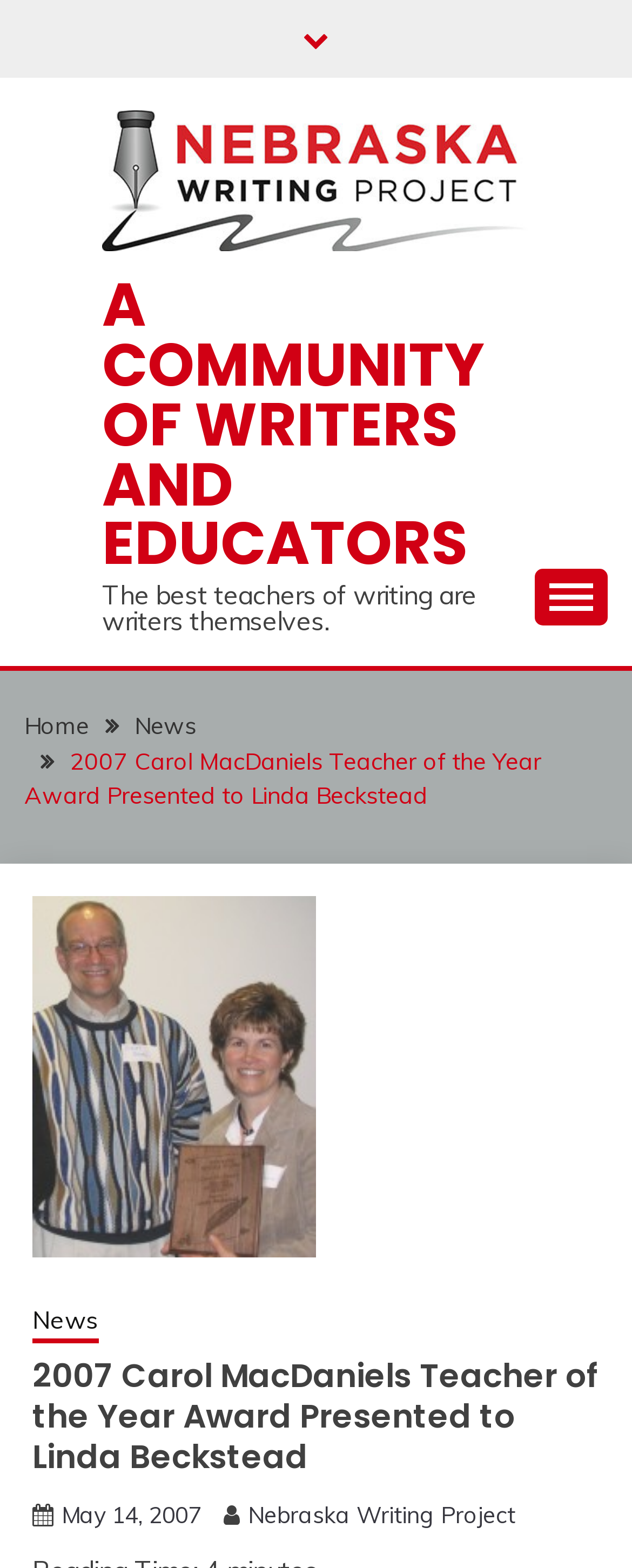Determine the bounding box coordinates of the region to click in order to accomplish the following instruction: "go to home page". Provide the coordinates as four float numbers between 0 and 1, specifically [left, top, right, bottom].

[0.038, 0.454, 0.141, 0.472]